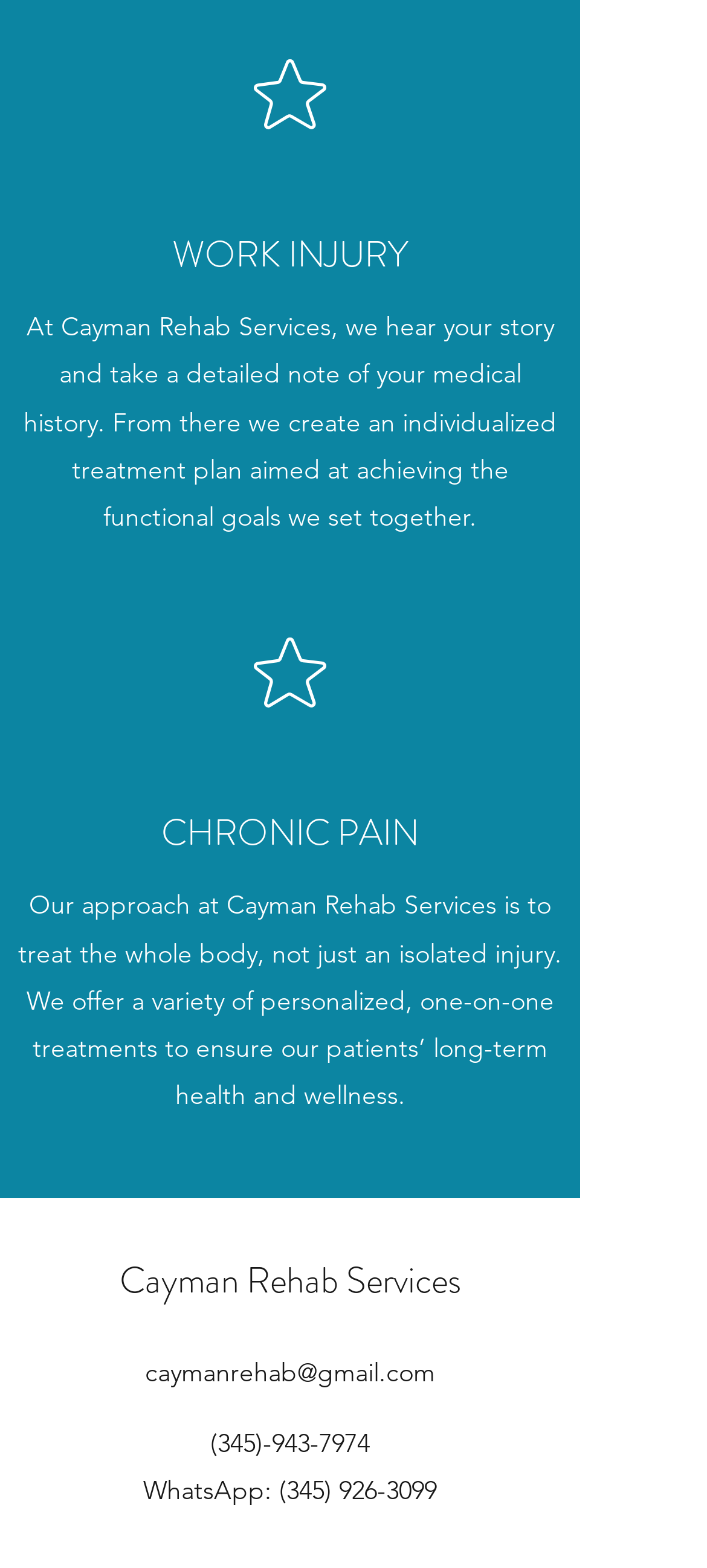Given the description Cayman Rehab Services, predict the bounding box coordinates of the UI element. Ensure the coordinates are in the format (top-left x, top-left y, bottom-right x, bottom-right y) and all values are between 0 and 1.

[0.169, 0.8, 0.651, 0.833]